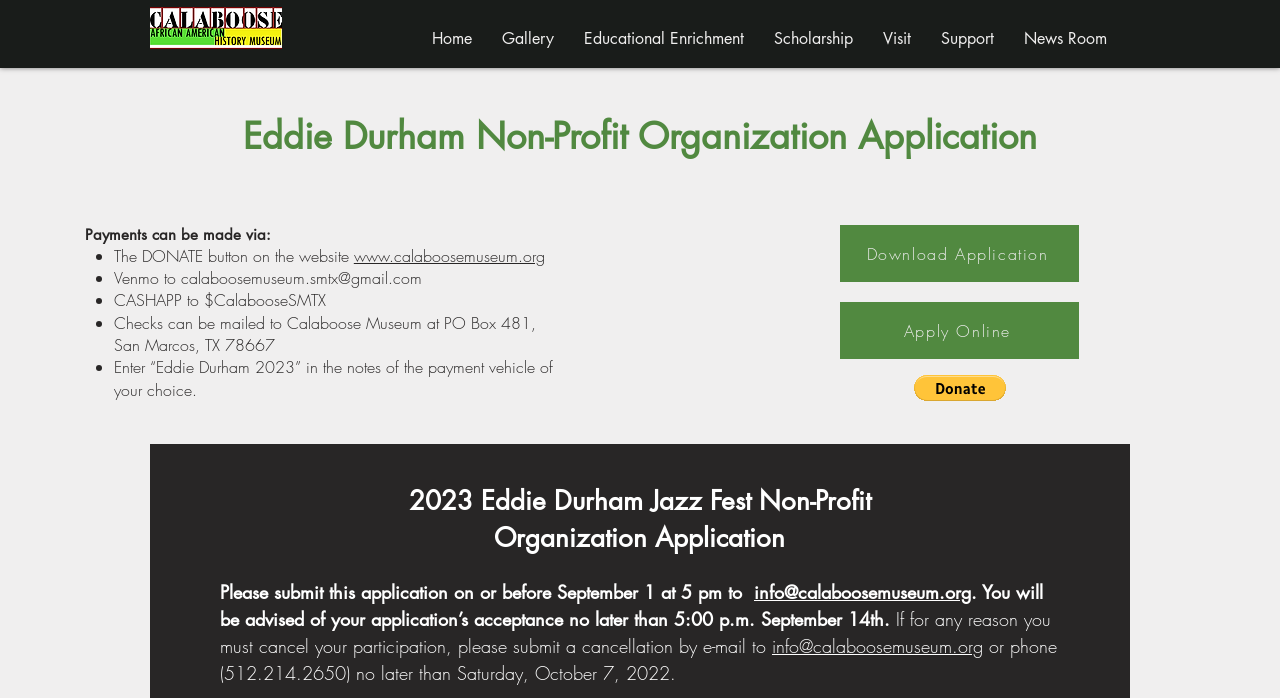Use a single word or phrase to answer this question: 
What is the phone number to contact for cancellation?

512.214.2650